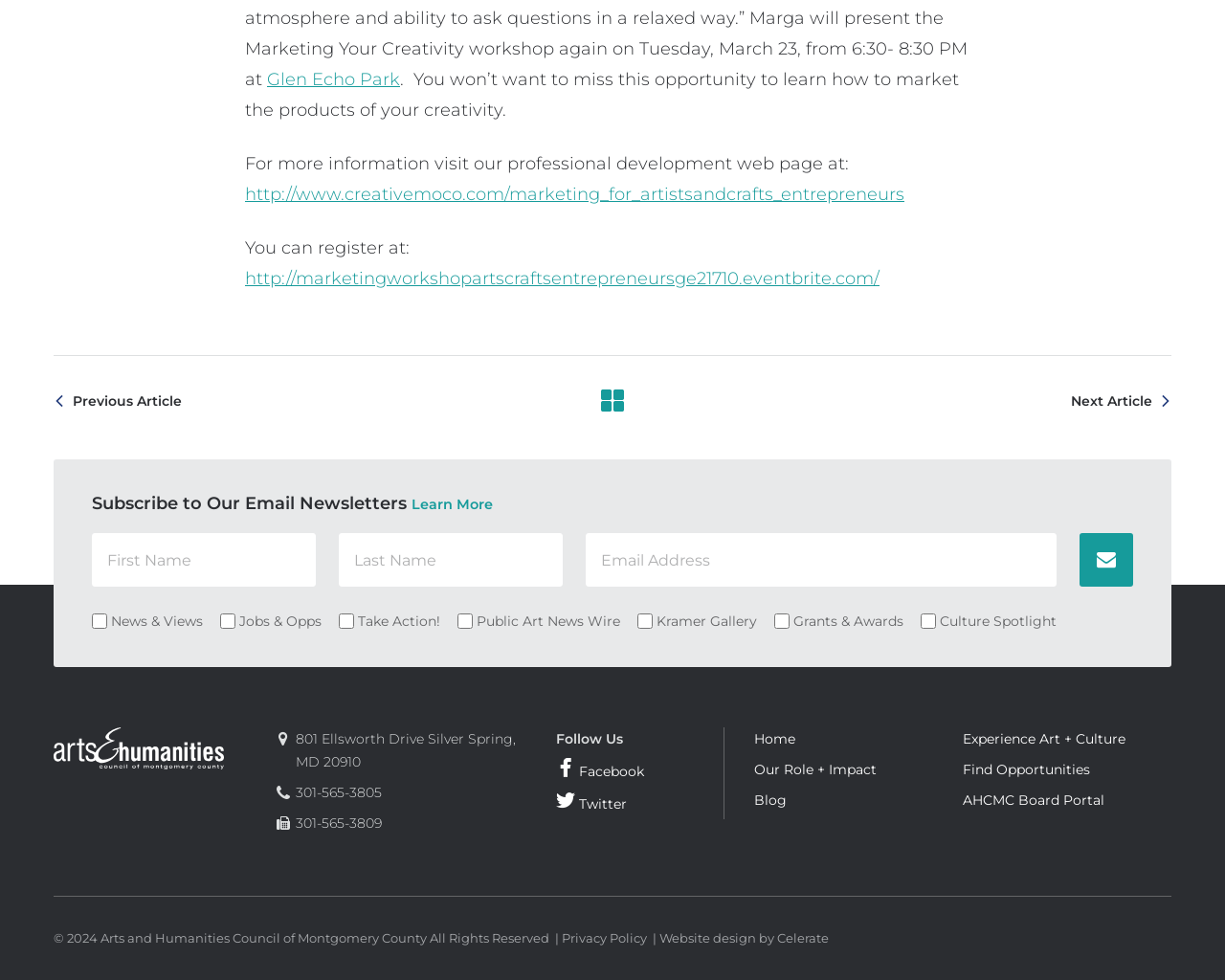Determine the bounding box coordinates of the clickable region to follow the instruction: "View testimonials".

None